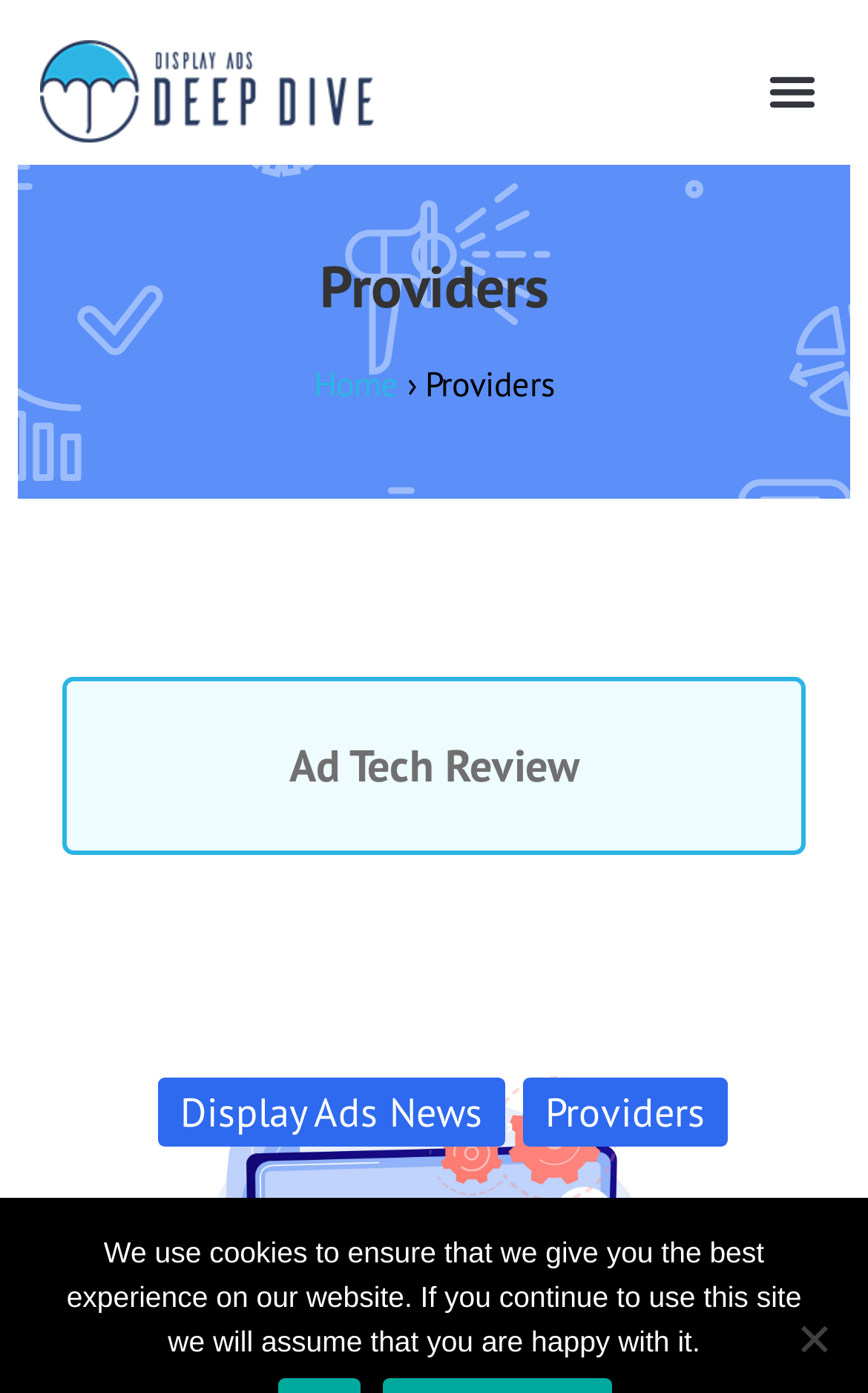What is the text above the 'No' button?
Please give a detailed and elaborate answer to the question.

I found the text above the 'No' button by looking at the bottom of the webpage, where I saw a message about using cookies, and the 'No' button is below it.